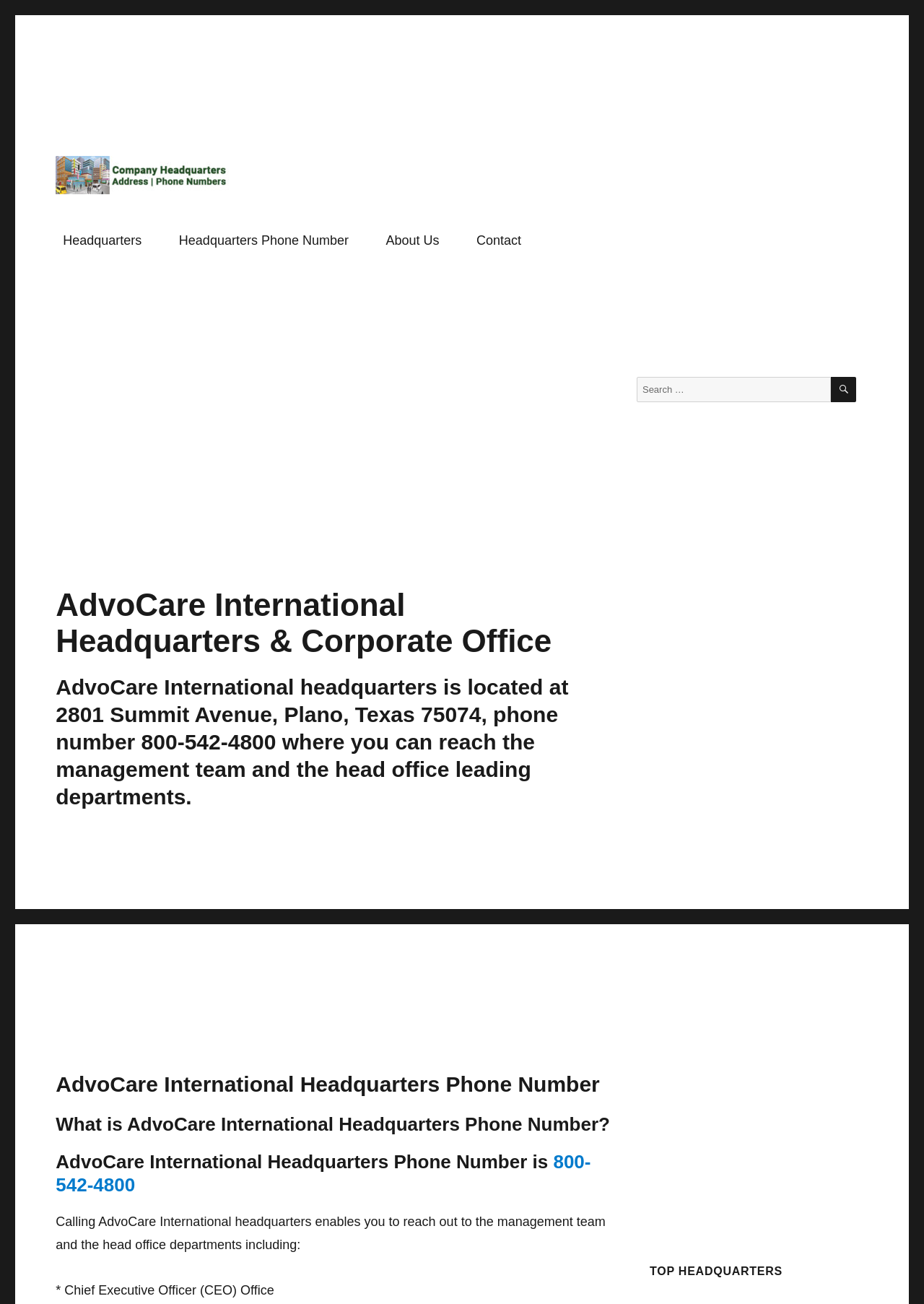Pinpoint the bounding box coordinates of the clickable area necessary to execute the following instruction: "Contact the company". The coordinates should be given as four float numbers between 0 and 1, namely [left, top, right, bottom].

None